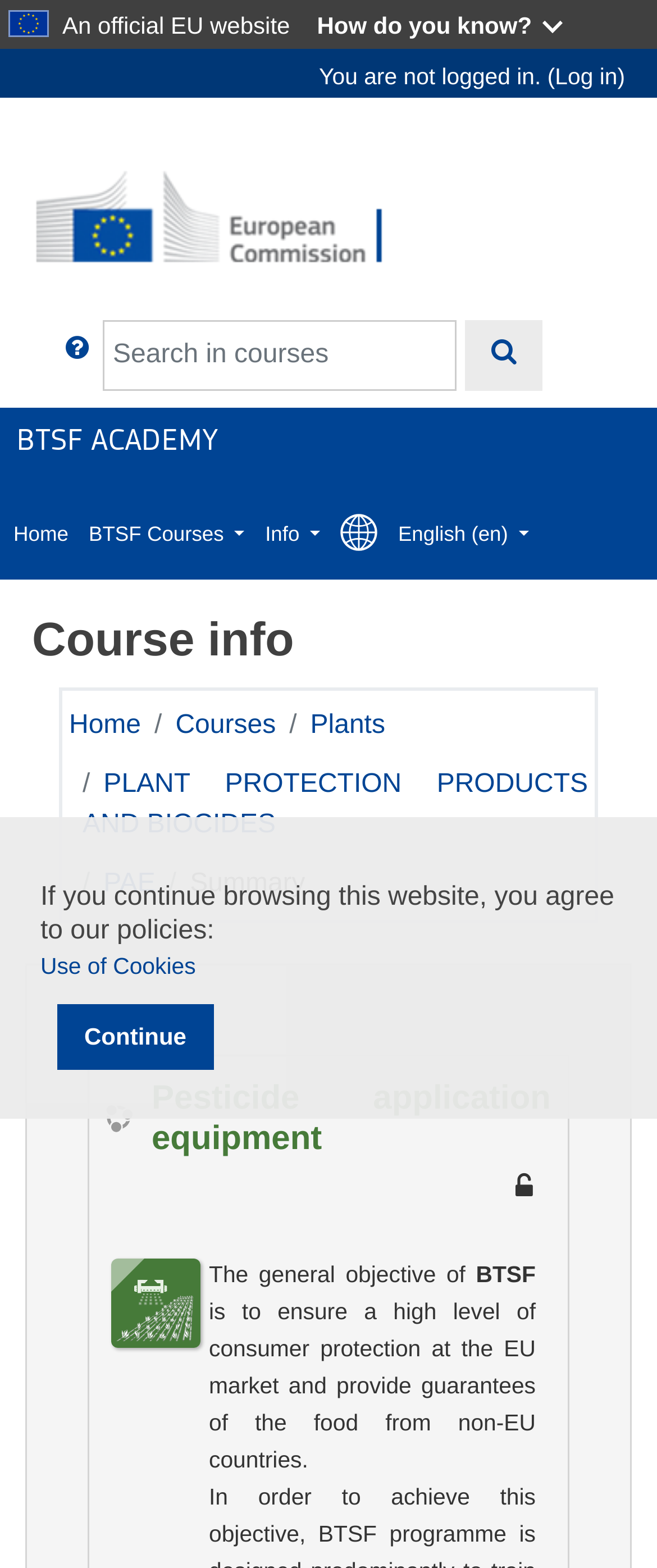Identify the bounding box coordinates for the element you need to click to achieve the following task: "Click on European Commission". Provide the bounding box coordinates as four float numbers between 0 and 1, in the form [left, top, right, bottom].

[0.0, 0.086, 0.641, 0.191]